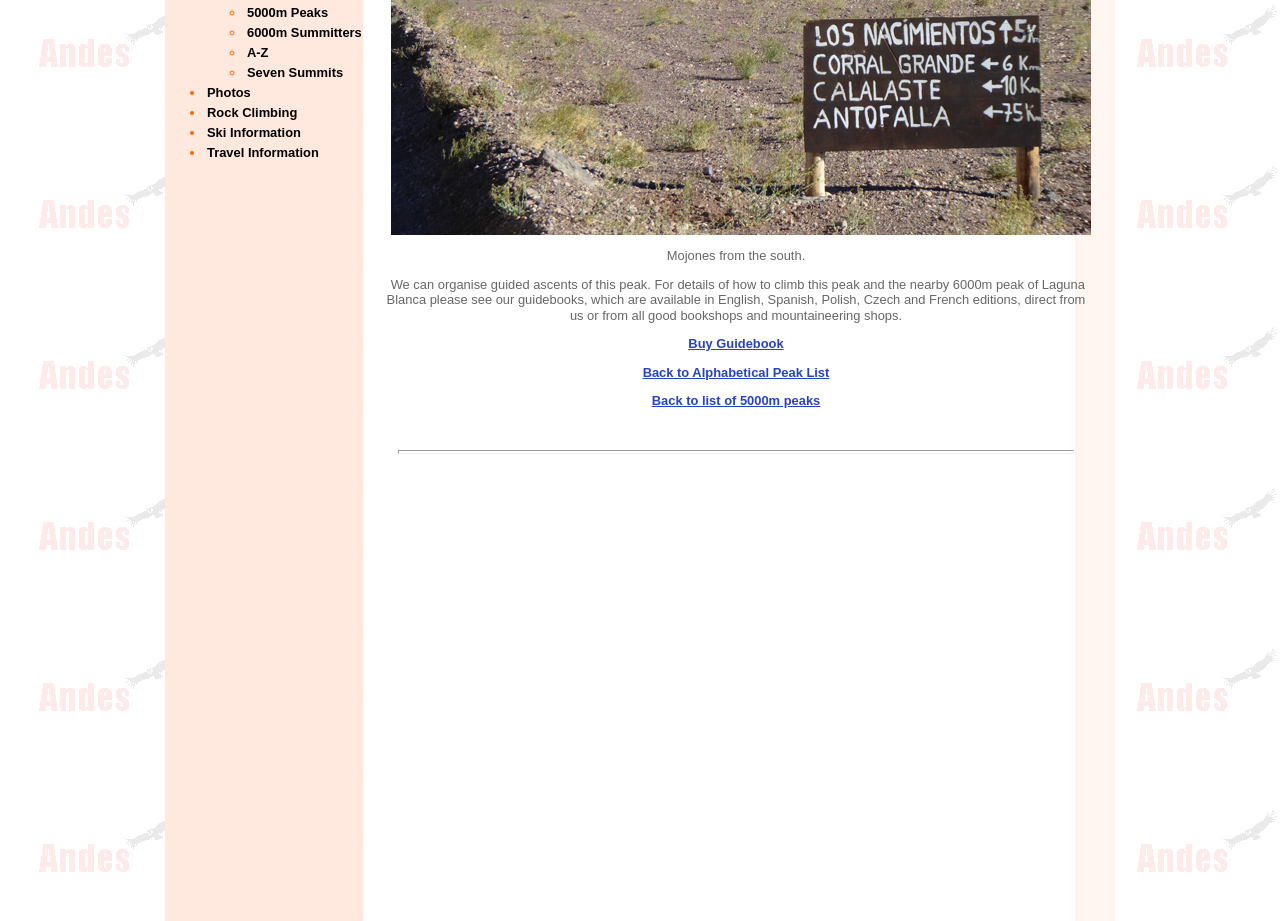From the webpage screenshot, predict the bounding box coordinates (top-left x, top-left y, bottom-right x, bottom-right y) for the UI element described here: Back to Alphabetical Peak List

[0.502, 0.396, 0.648, 0.412]